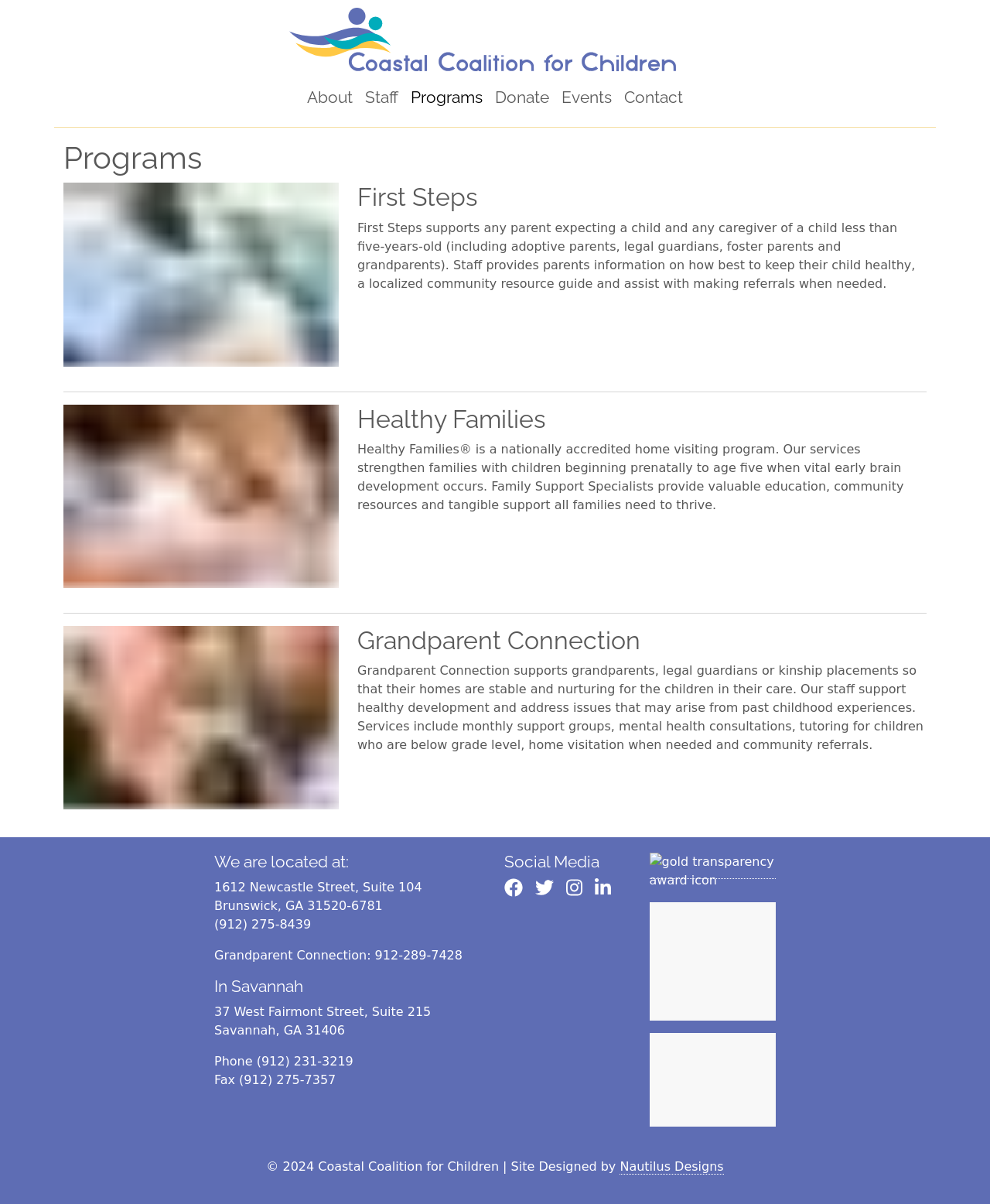Please identify the bounding box coordinates of the element's region that needs to be clicked to fulfill the following instruction: "Read the article by Danika Clark". The bounding box coordinates should consist of four float numbers between 0 and 1, i.e., [left, top, right, bottom].

None